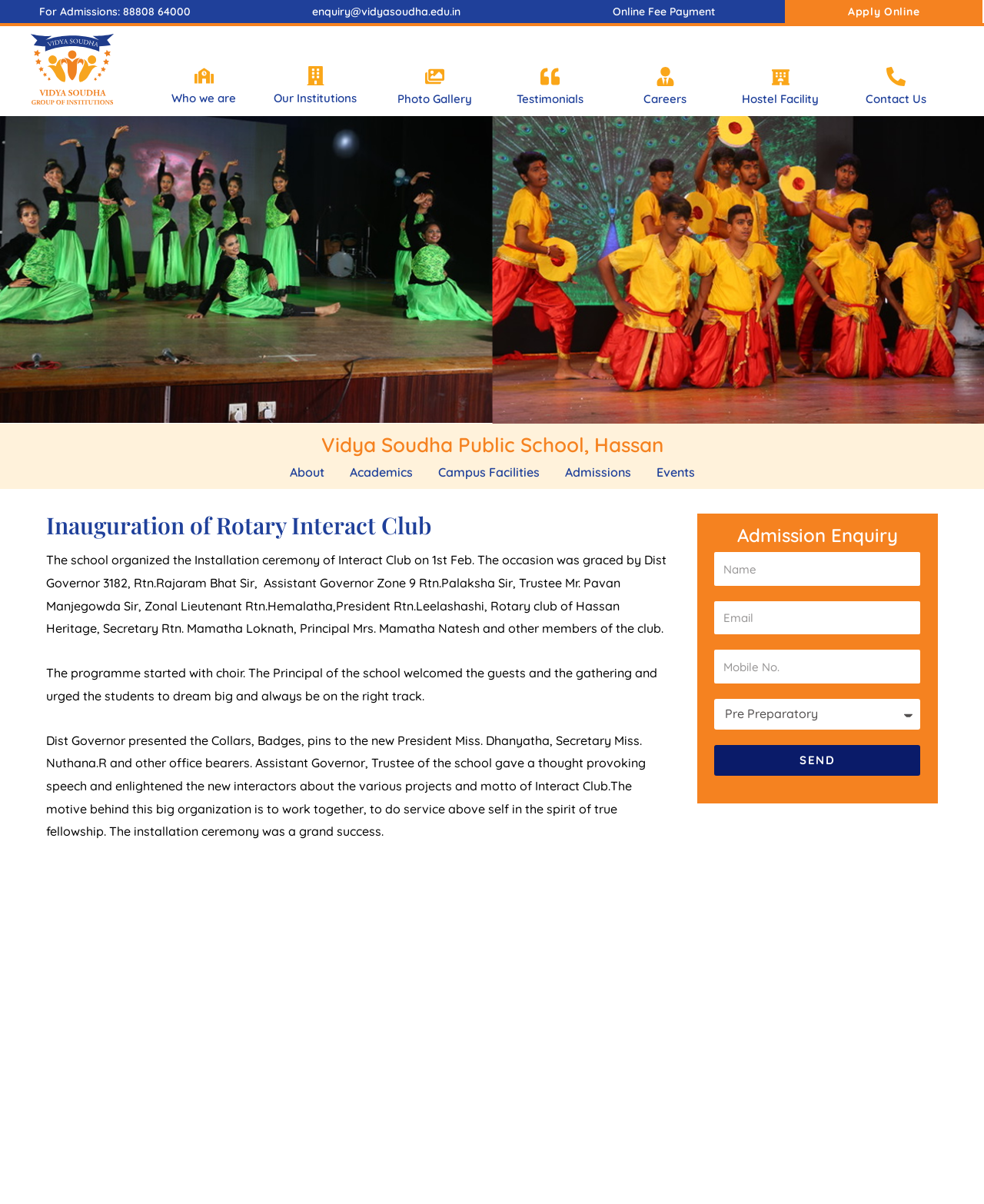Please use the details from the image to answer the following question comprehensively:
What is the contact information for admissions?

I found the contact information for admissions by looking at the headings 'For Admissions: 88808 64000' and 'enquiry@vidyasoudha.edu.in' which are located at the top of the webpage.